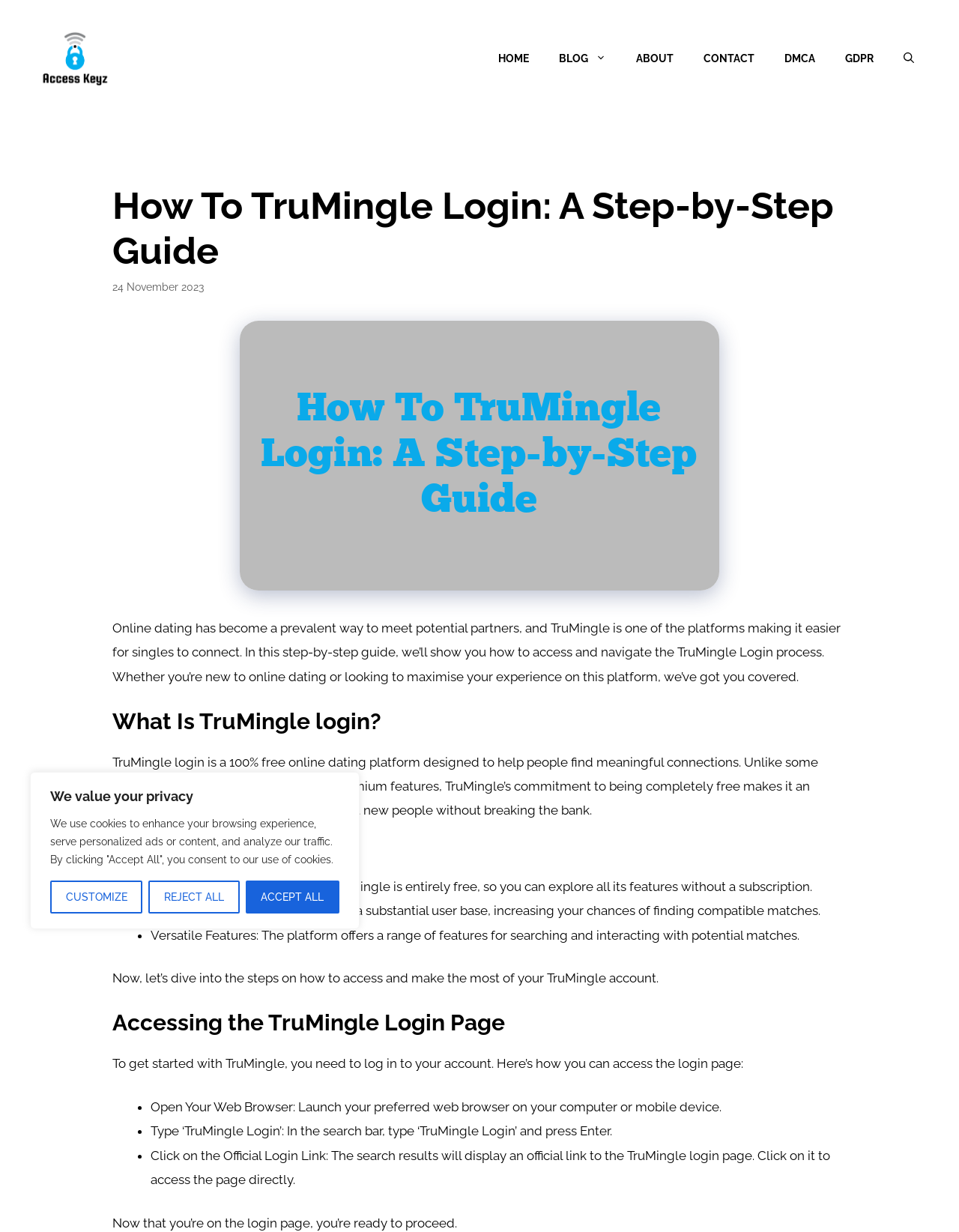Identify the bounding box for the UI element that is described as follows: "aria-label="Open Search Bar"".

[0.927, 0.029, 0.969, 0.065]